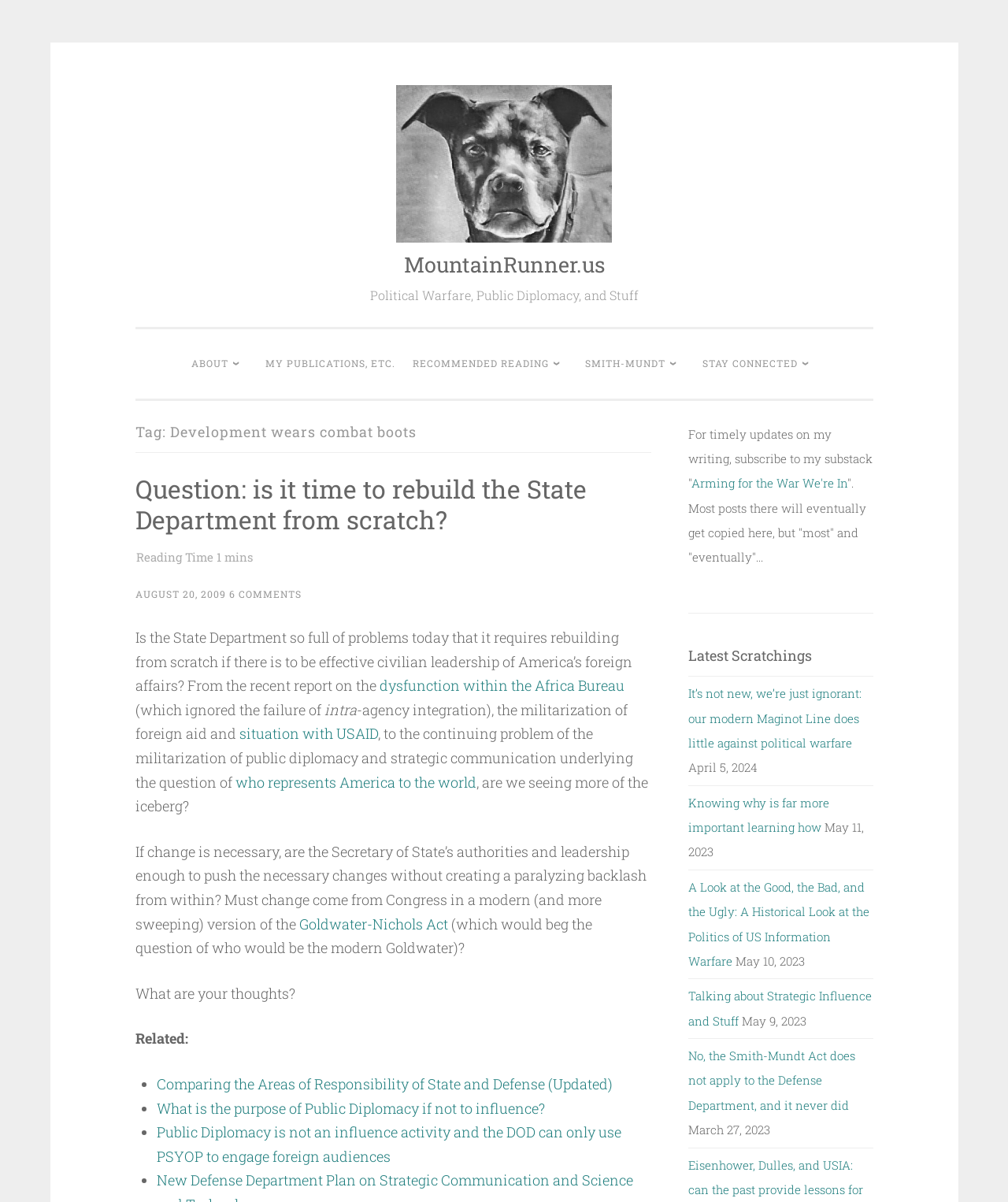What is the topic of the post 'Question: is it time to rebuild the State Department from scratch?'?
Give a detailed explanation using the information visible in the image.

The post 'Question: is it time to rebuild the State Department from scratch?' is discussing the potential need for reform within the State Department. The text of the post mentions issues such as the militarization of foreign aid and the problem of who represents America to the world, suggesting that the topic is related to the reform or rebuilding of the State Department.